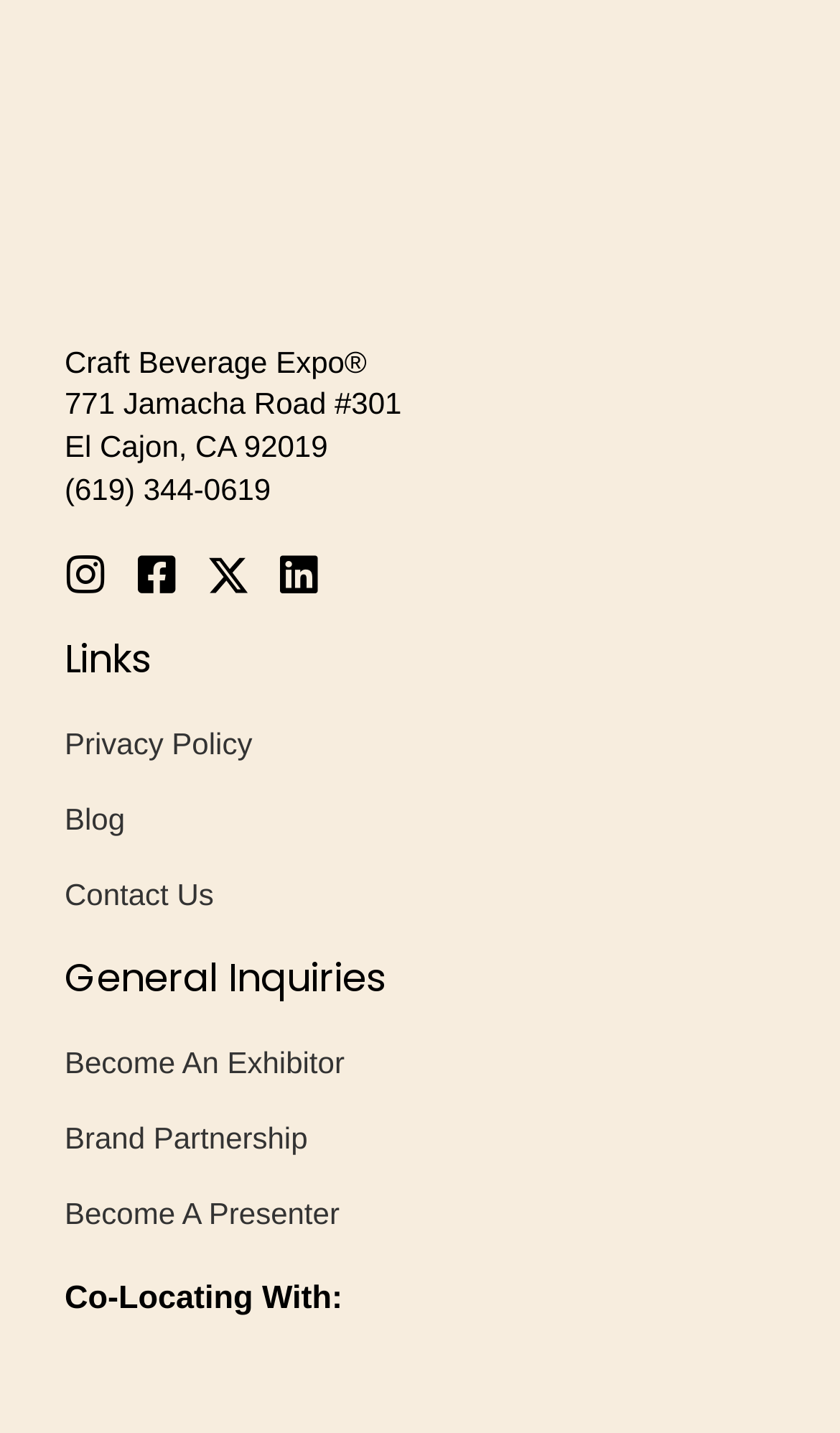Identify the bounding box coordinates of the clickable region required to complete the instruction: "Read Privacy Policy". The coordinates should be given as four float numbers within the range of 0 and 1, i.e., [left, top, right, bottom].

[0.077, 0.504, 0.923, 0.534]